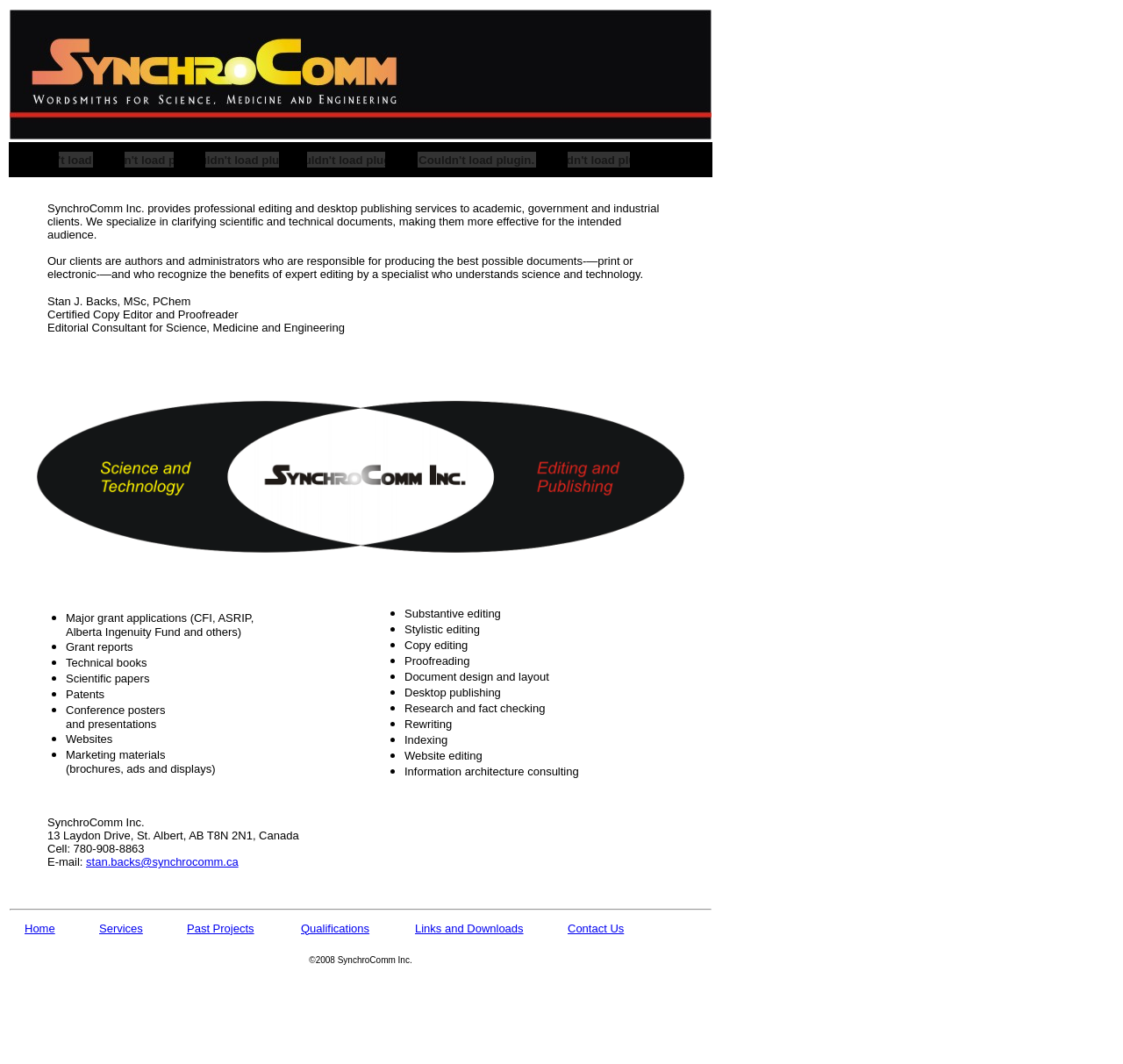Carefully examine the image and provide an in-depth answer to the question: What services does the company provide?

The company provides various services including editing and desktop publishing, which are mentioned in the blockquote element inside the second table row. The services are further divided into substantive editing, stylistic editing, copy editing, proofreading, and others.